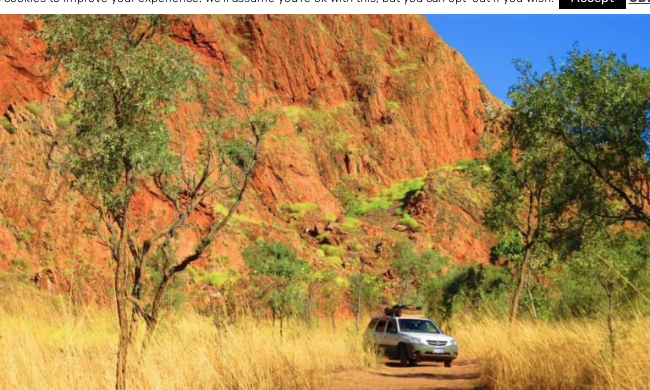Convey all the details present in the image.

The image depicts a scenic outback road trip scene, highlighting an adventurous drive through the Australian Northern Territory. In focus, a sturdy vehicle, equipped for exploration, navigates a sunlit dirt track surrounded by lush greenery and towering red sandstone cliffs. The vibrant colors of the landscape contrast beautifully with the golden grass, evoking a sense of freedom and adventure. This picturesque route encapsulates the spirit of exploration, perfectly suited for travelers seeking to experience the rugged beauty of Australia’s wilderness.